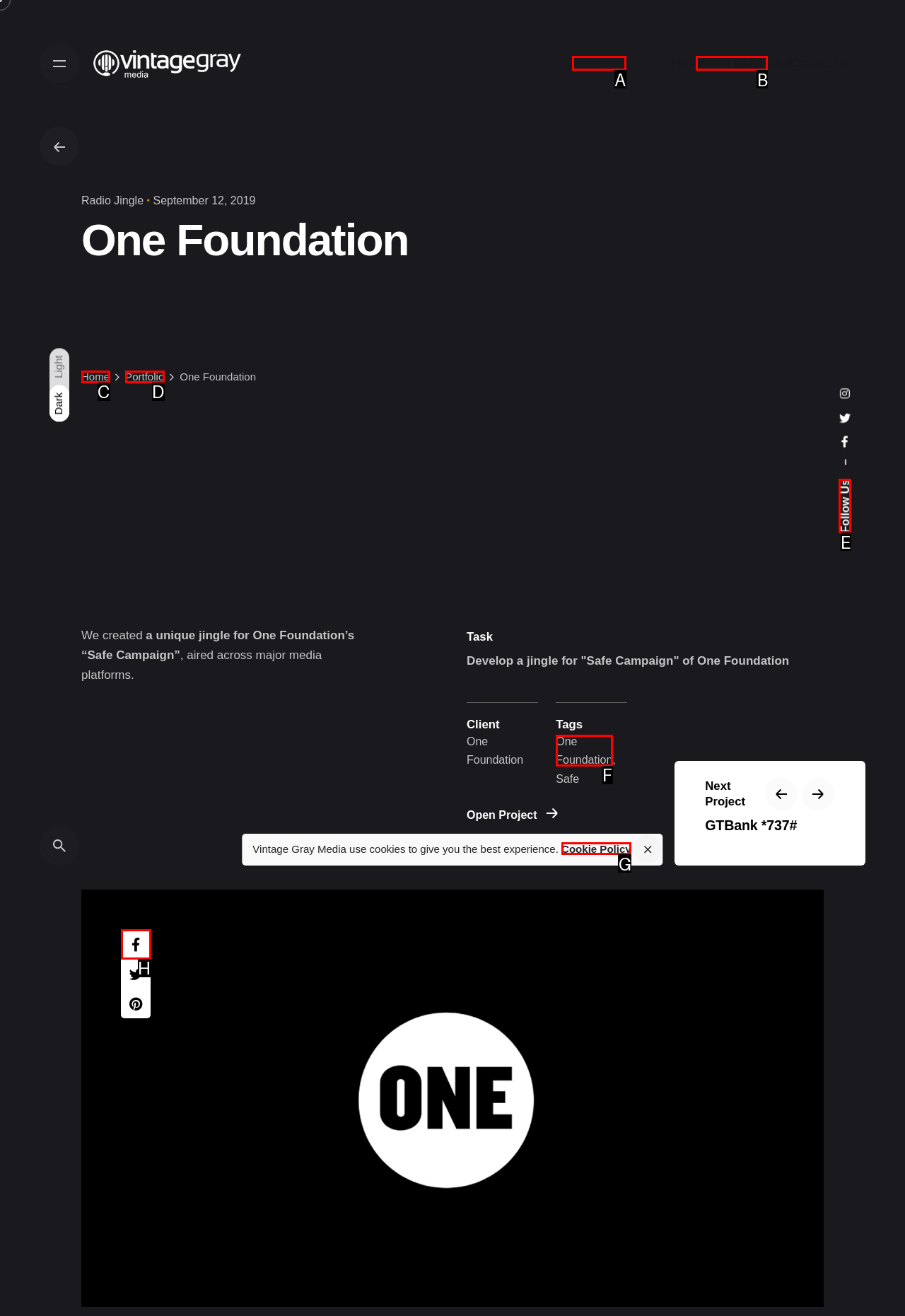What is the letter of the UI element you should click to Follow Us on social media? Provide the letter directly.

E